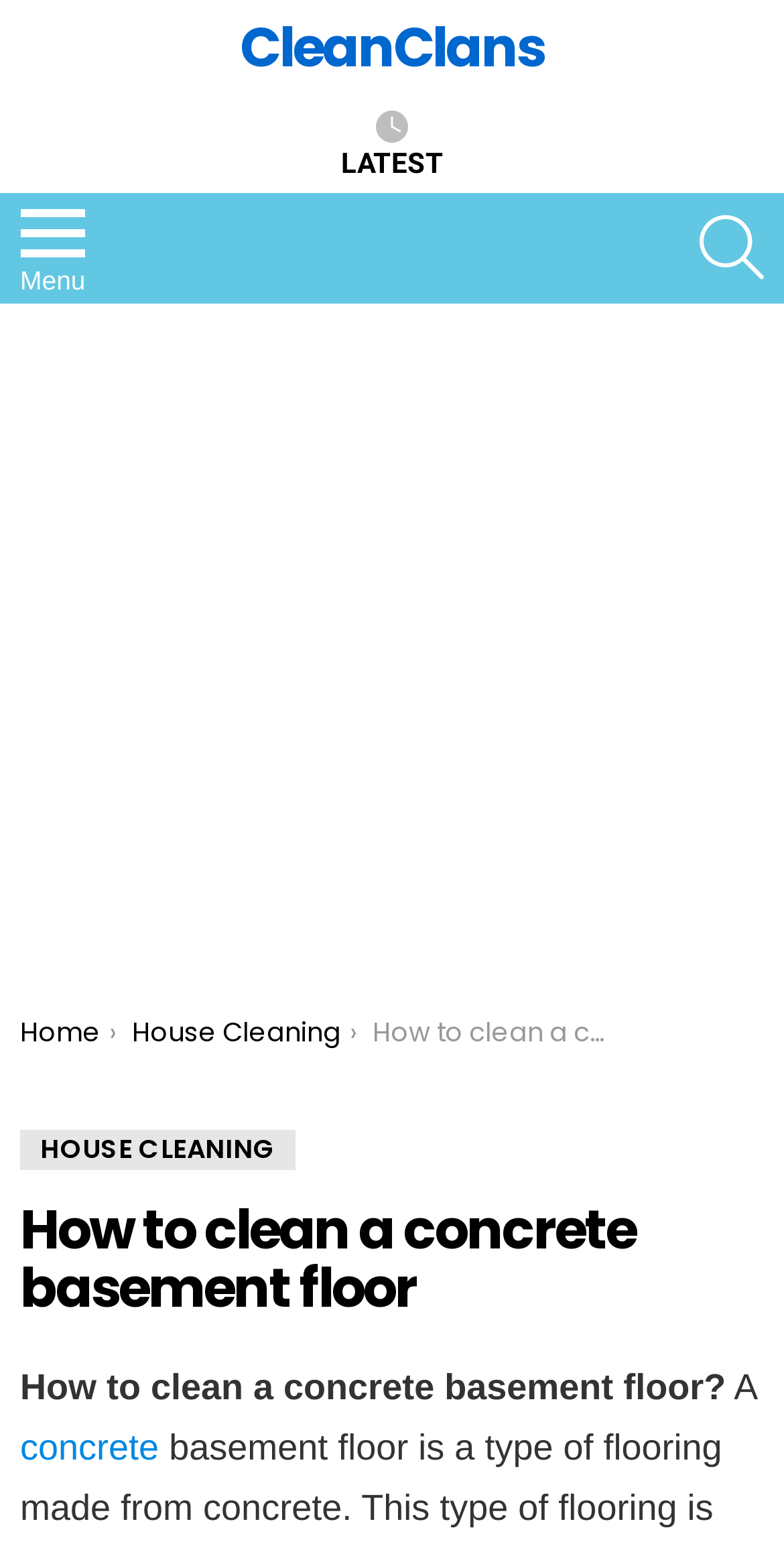What type of flooring is often used in basements?
Please look at the screenshot and answer in one word or a short phrase.

concrete